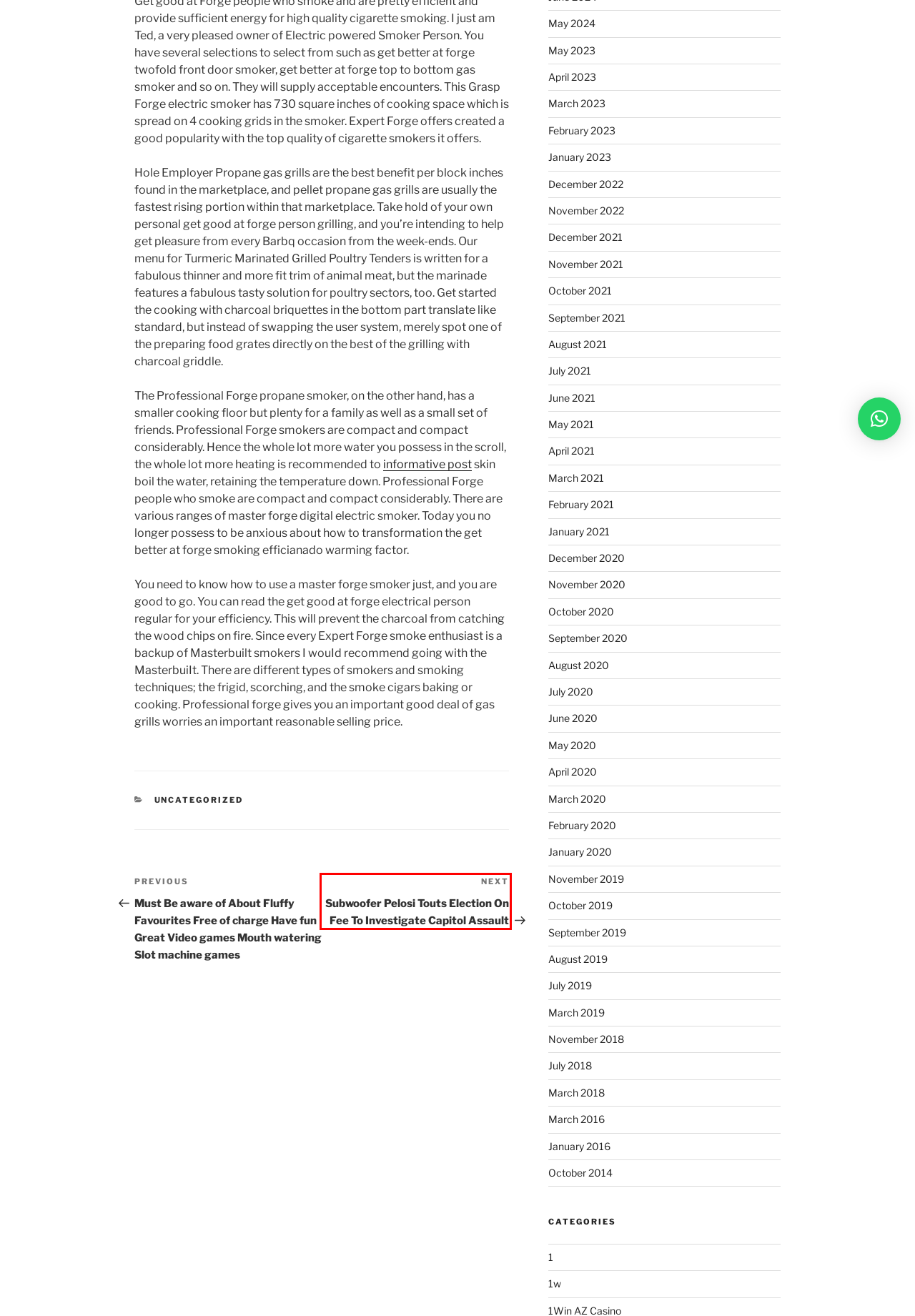Look at the screenshot of the webpage and find the element within the red bounding box. Choose the webpage description that best fits the new webpage that will appear after clicking the element. Here are the candidates:
A. November 2018 - Hacked By Maniac_jr
B. Subwoofer Pelosi Touts Election On Fee To Investigate Capitol Assault - Hacked By Maniac_jr
C. April 2021 - Hacked By Maniac_jr
D. December 2020 - Hacked By Maniac_jr
E. December 2021 - Hacked By Maniac_jr
F. May 2020 - Hacked By Maniac_jr
G. January 2016 - Hacked By Maniac_jr
H. April 2023 - Hacked By Maniac_jr

B